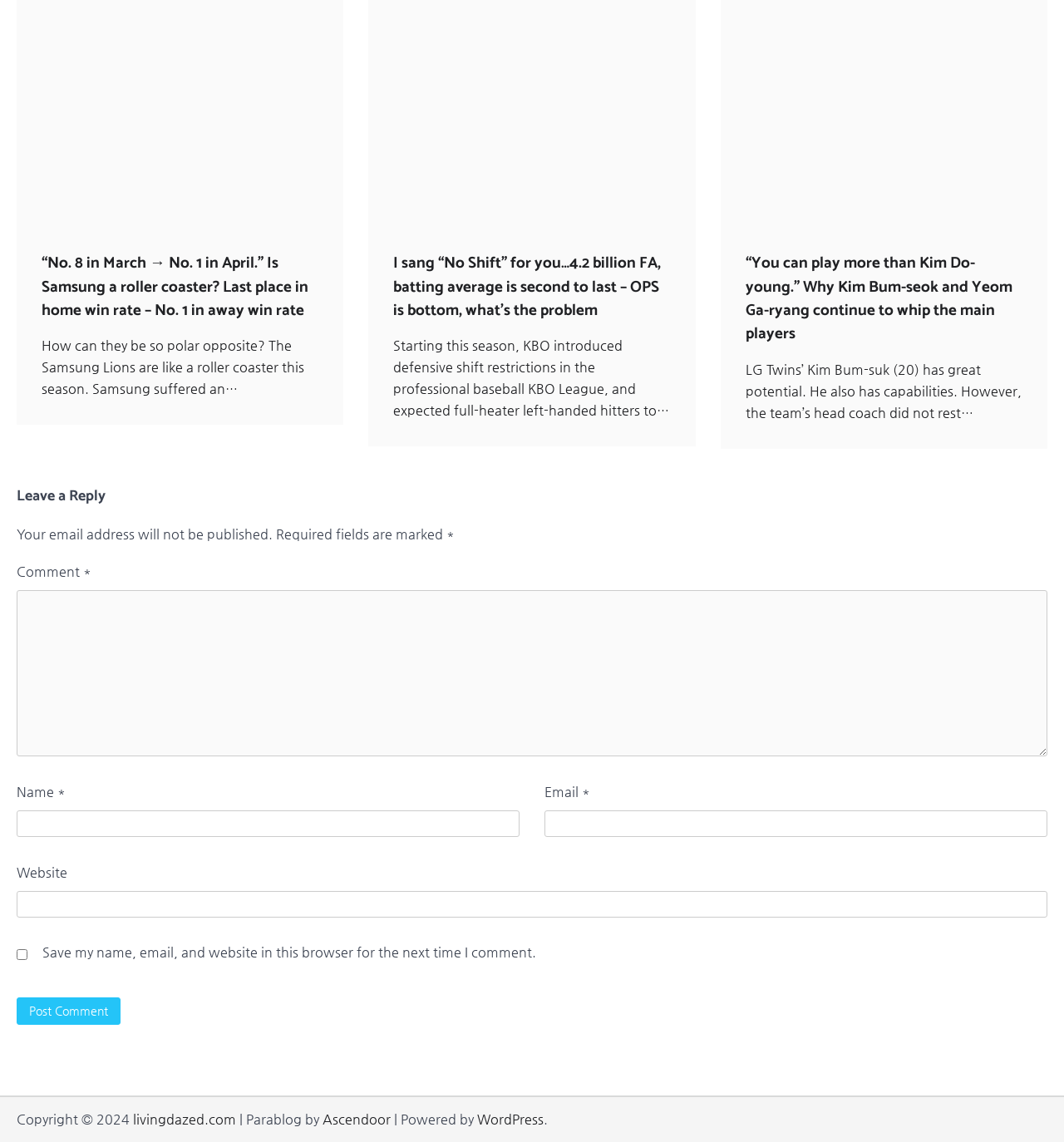What is the platform used to power the website?
Can you offer a detailed and complete answer to this question?

The footer section mentions 'Powered by WordPress', which suggests that the website is built using the WordPress platform.